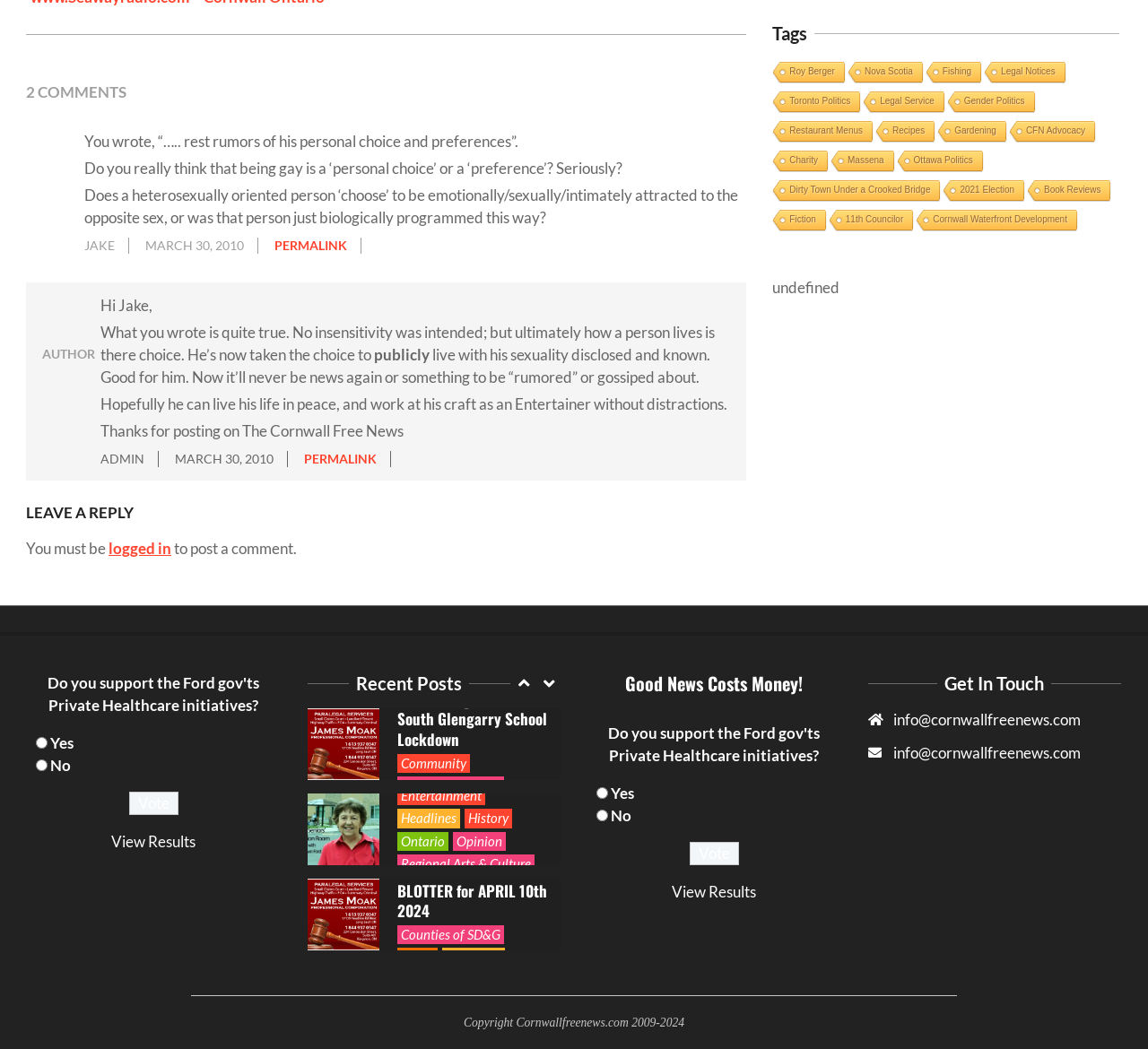Determine the bounding box coordinates of the element that should be clicked to execute the following command: "Click the 'LEAVE A REPLY' heading".

[0.023, 0.48, 0.65, 0.499]